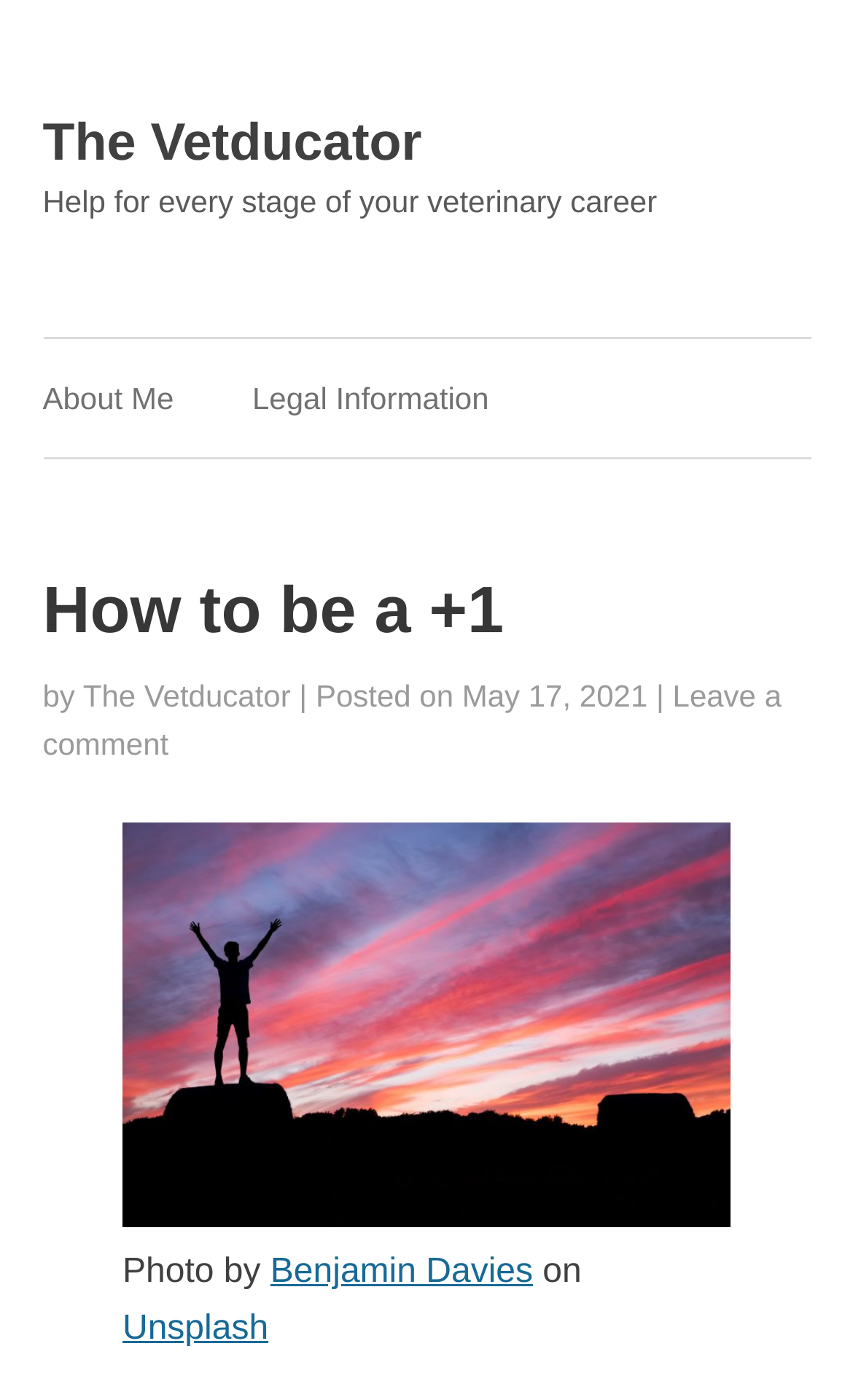Kindly determine the bounding box coordinates for the clickable area to achieve the given instruction: "Explore Healthcare Injury".

None